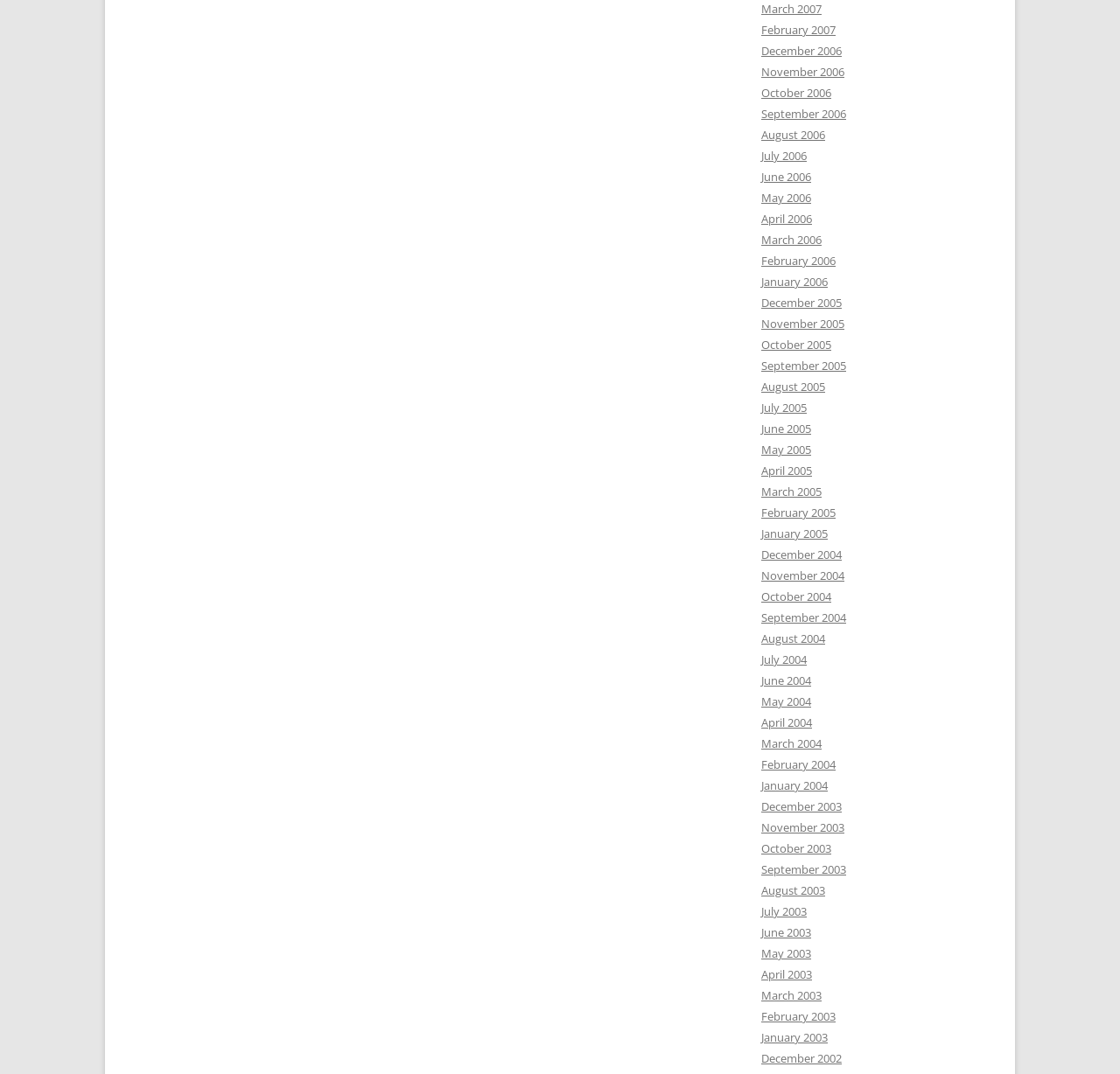Please locate the bounding box coordinates of the element that should be clicked to achieve the given instruction: "go to December 2006".

[0.68, 0.04, 0.752, 0.055]